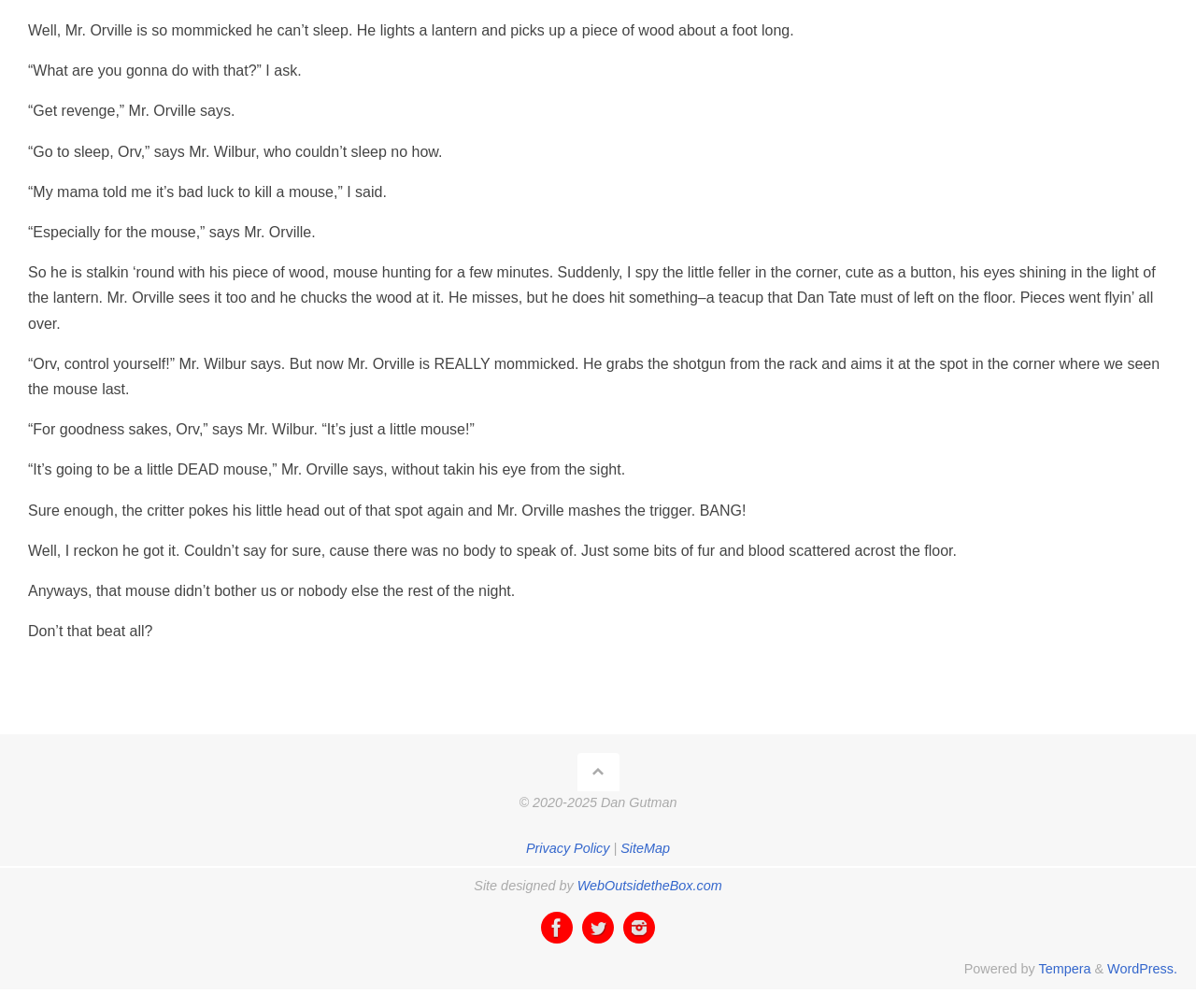Provide the bounding box coordinates for the UI element that is described by this text: "title="Dan Gutman Books"". The coordinates should be in the form of four float numbers between 0 and 1: [left, top, right, bottom].

[0.452, 0.904, 0.479, 0.936]